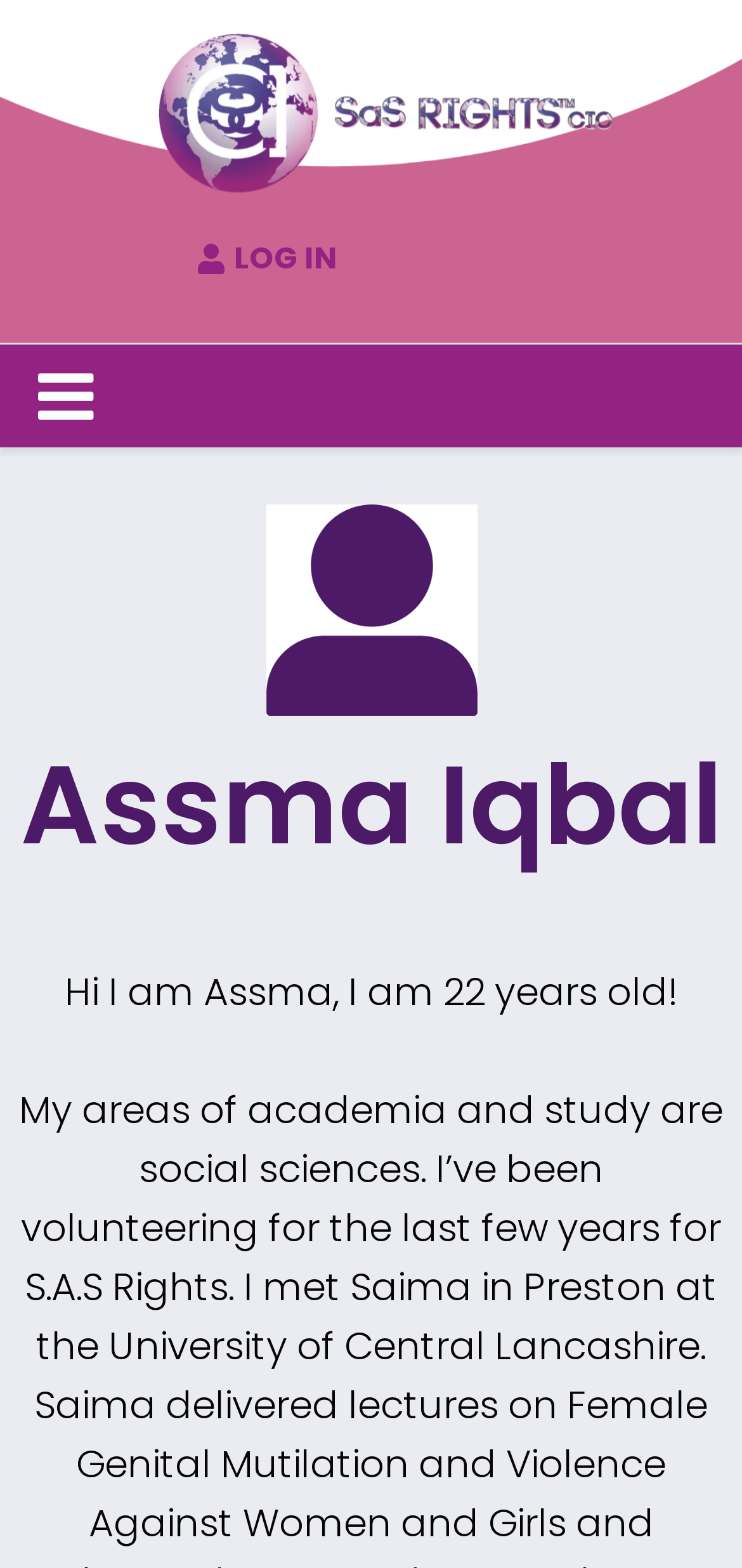Using the webpage screenshot and the element description Menu, determine the bounding box coordinates. Specify the coordinates in the format (top-left x, top-left y, bottom-right x, bottom-right y) with values ranging from 0 to 1.

[0.051, 0.232, 0.949, 0.274]